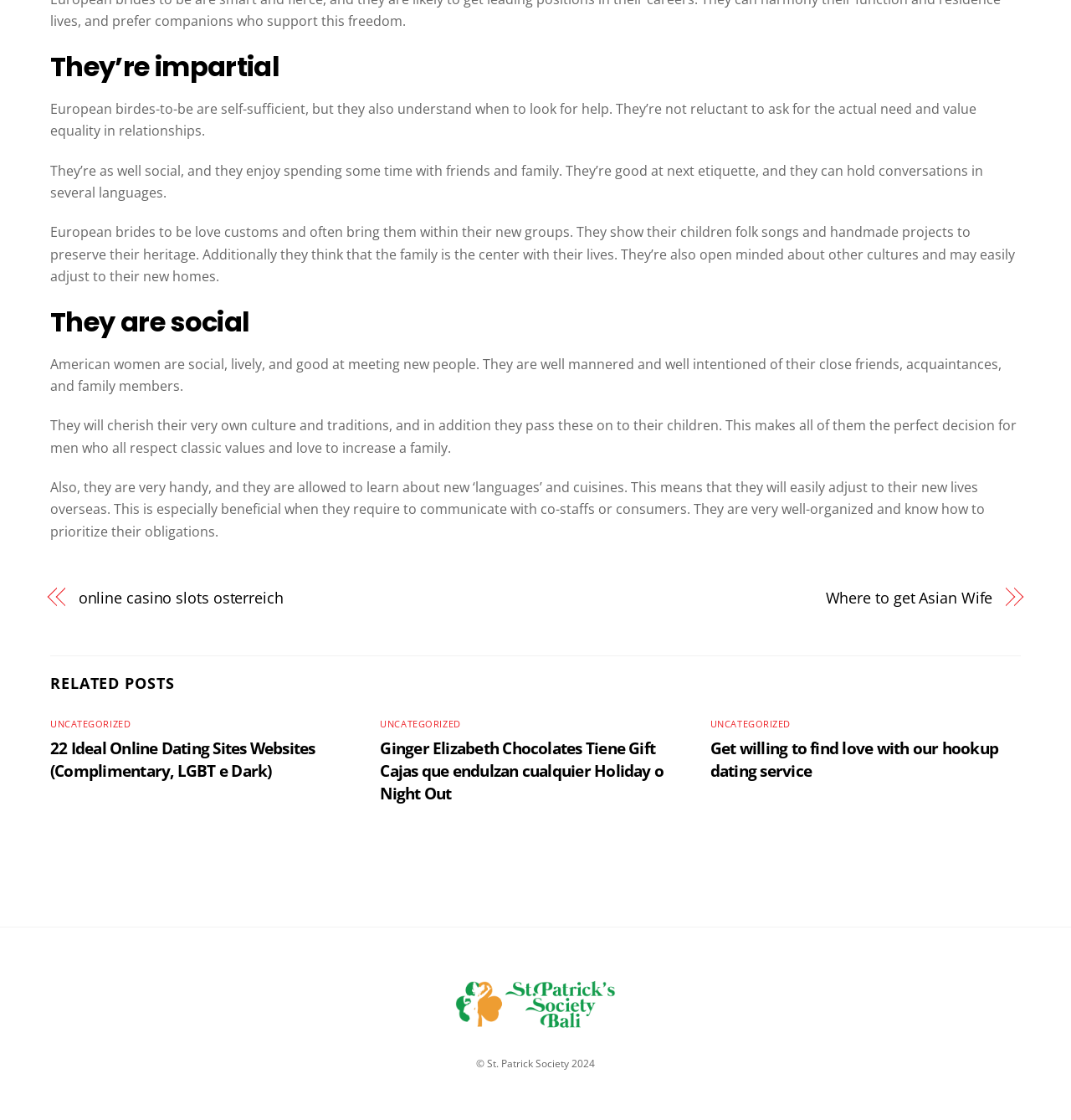Provide the bounding box coordinates for the UI element that is described as: "Where to get Asian Wife".

[0.527, 0.524, 0.927, 0.544]